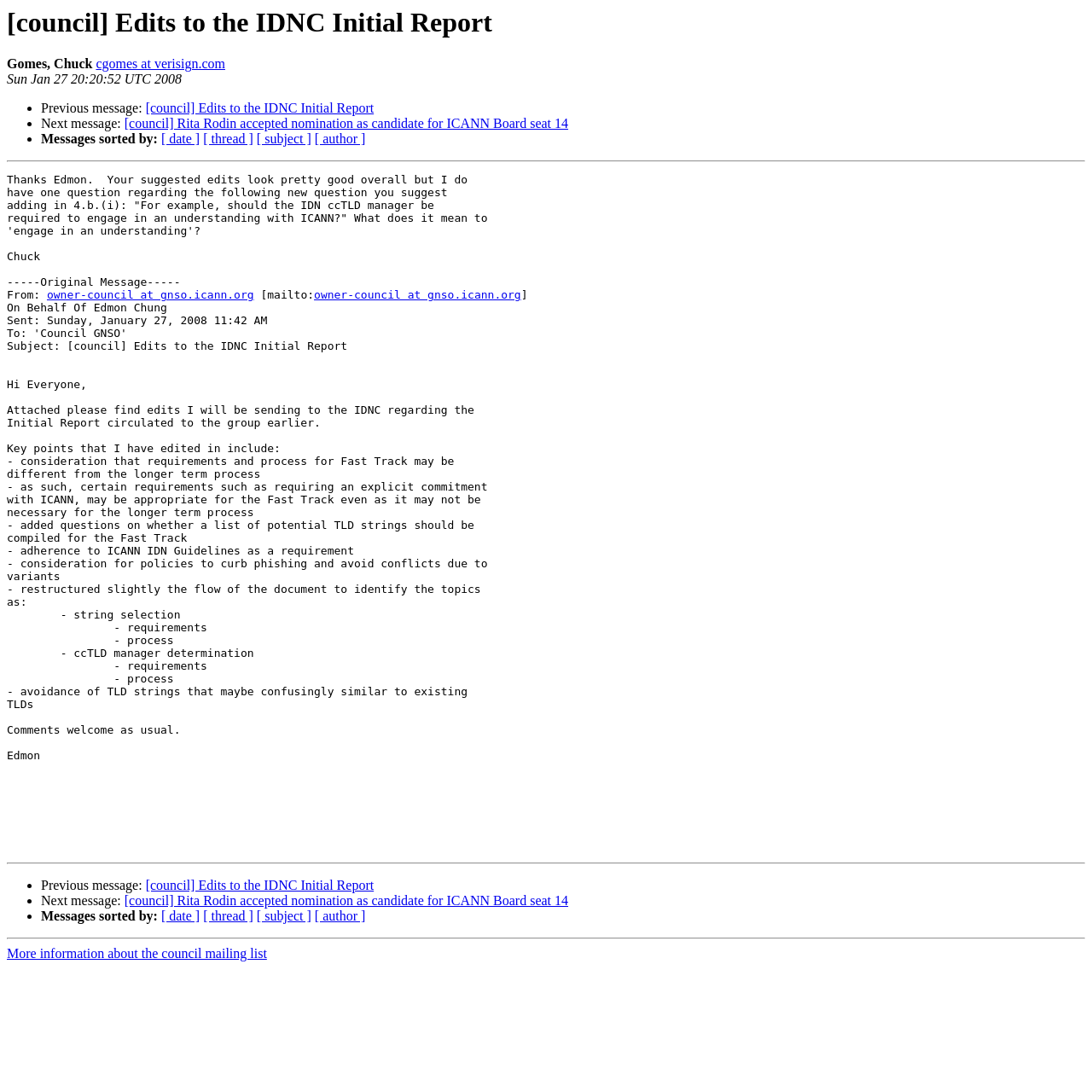Please identify the bounding box coordinates for the region that you need to click to follow this instruction: "View more information about the council mailing list".

[0.006, 0.867, 0.244, 0.88]